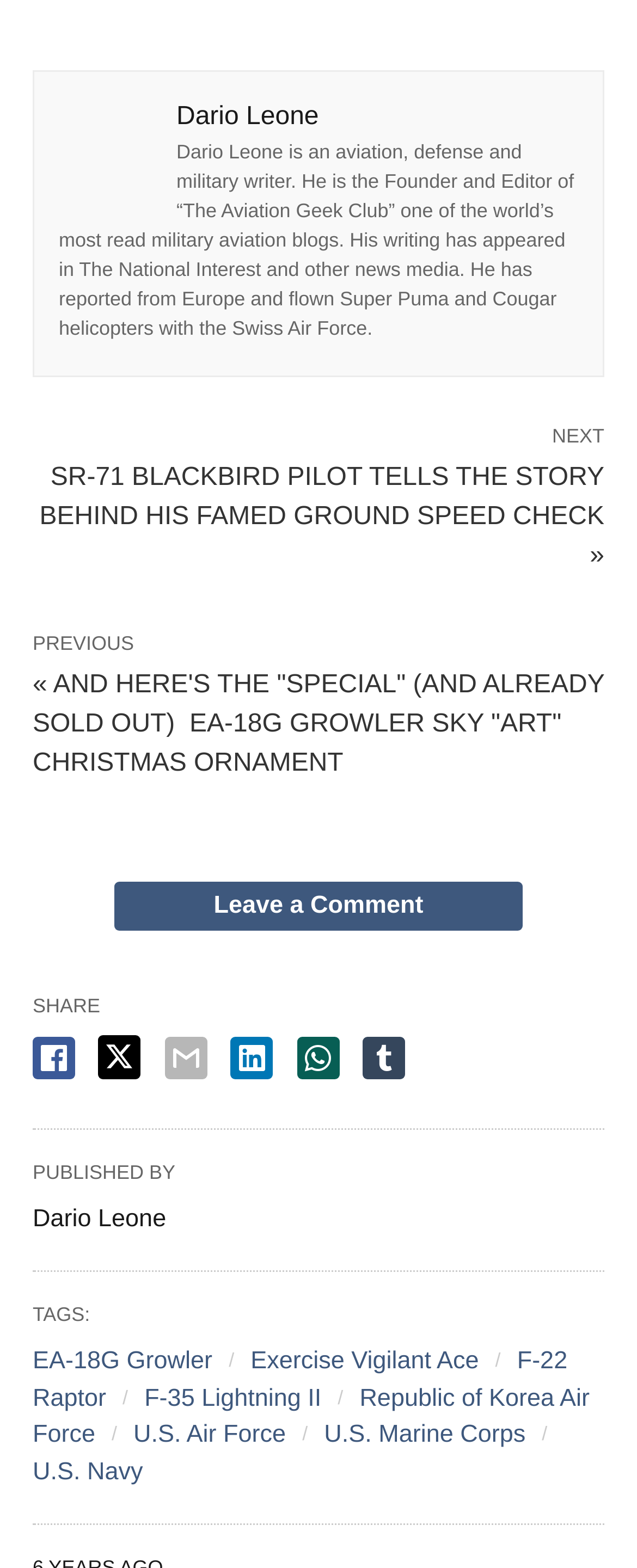Look at the image and give a detailed response to the following question: What is the name of the military aviation blog founded by the author?

The name of the military aviation blog founded by the author, Dario Leone, is 'The Aviation Geek Club', which is mentioned in the text as one of the world's most read military aviation blogs.